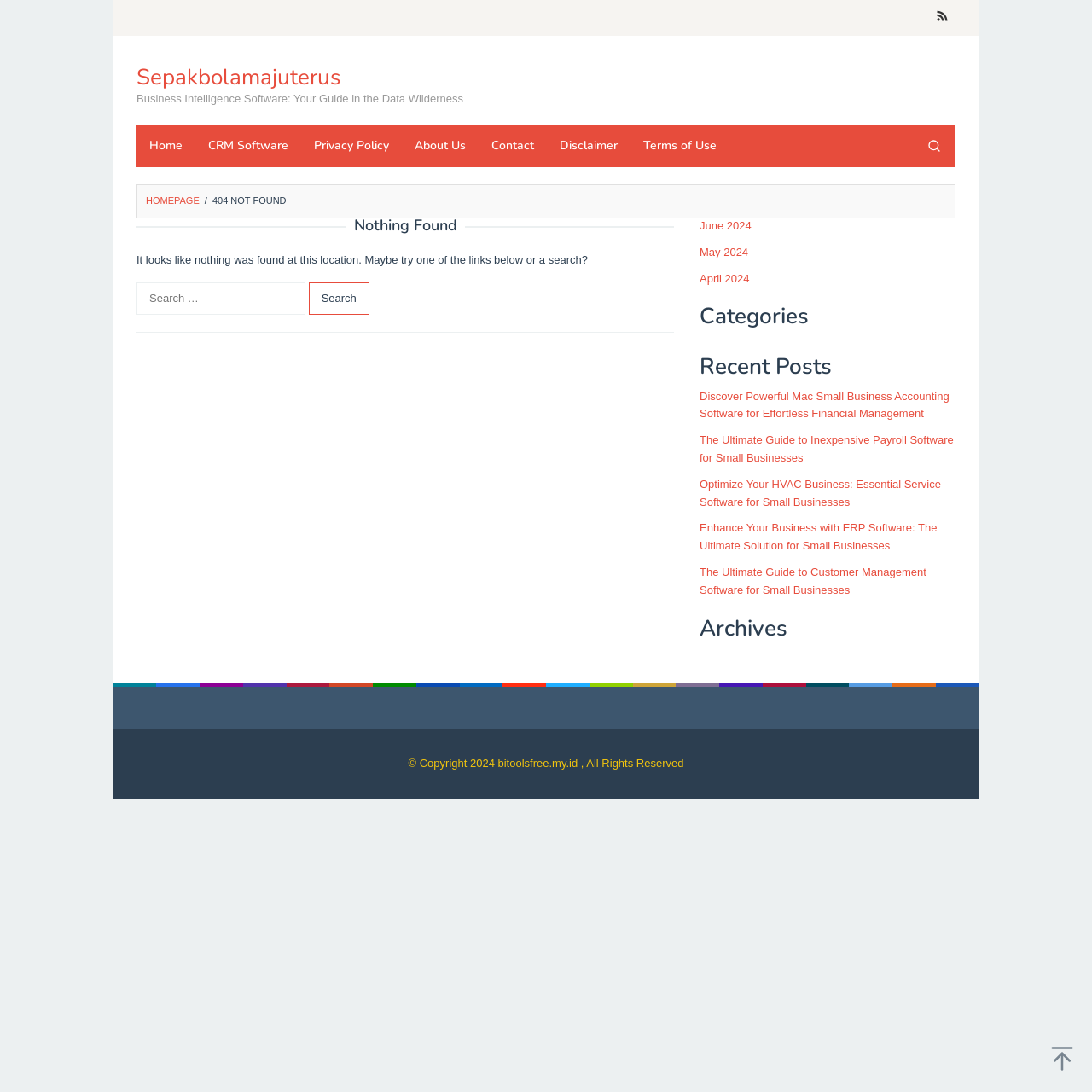Locate the UI element described by parent_node: Search for: value="Search" in the provided webpage screenshot. Return the bounding box coordinates in the format (top-left x, top-left y, bottom-right x, bottom-right y), ensuring all values are between 0 and 1.

[0.283, 0.258, 0.338, 0.289]